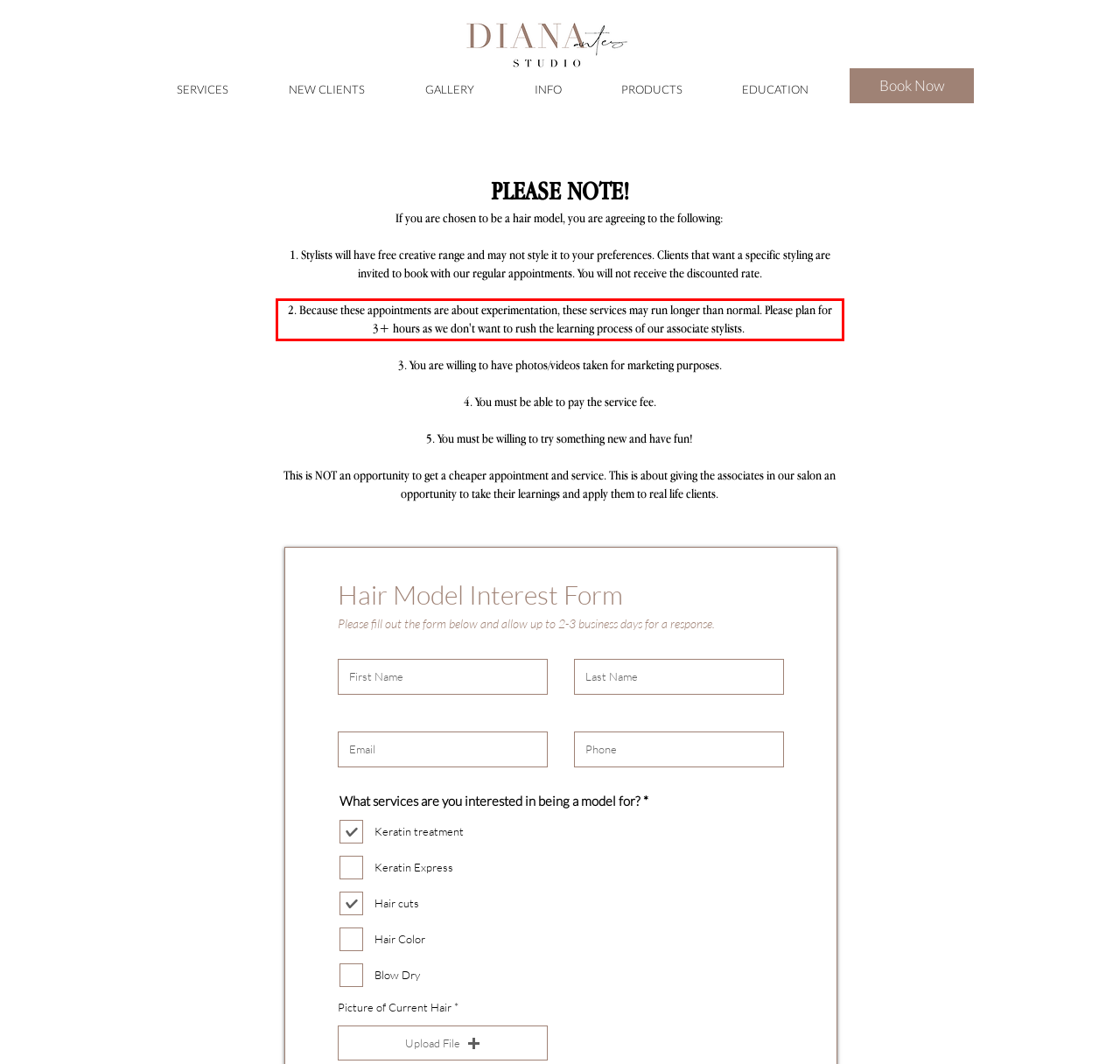Analyze the screenshot of a webpage where a red rectangle is bounding a UI element. Extract and generate the text content within this red bounding box.

2. Because these appointments are about experimentation, these services may run longer than normal. Please plan for 3+ hours as we don't want to rush the learning process of our associate stylists.